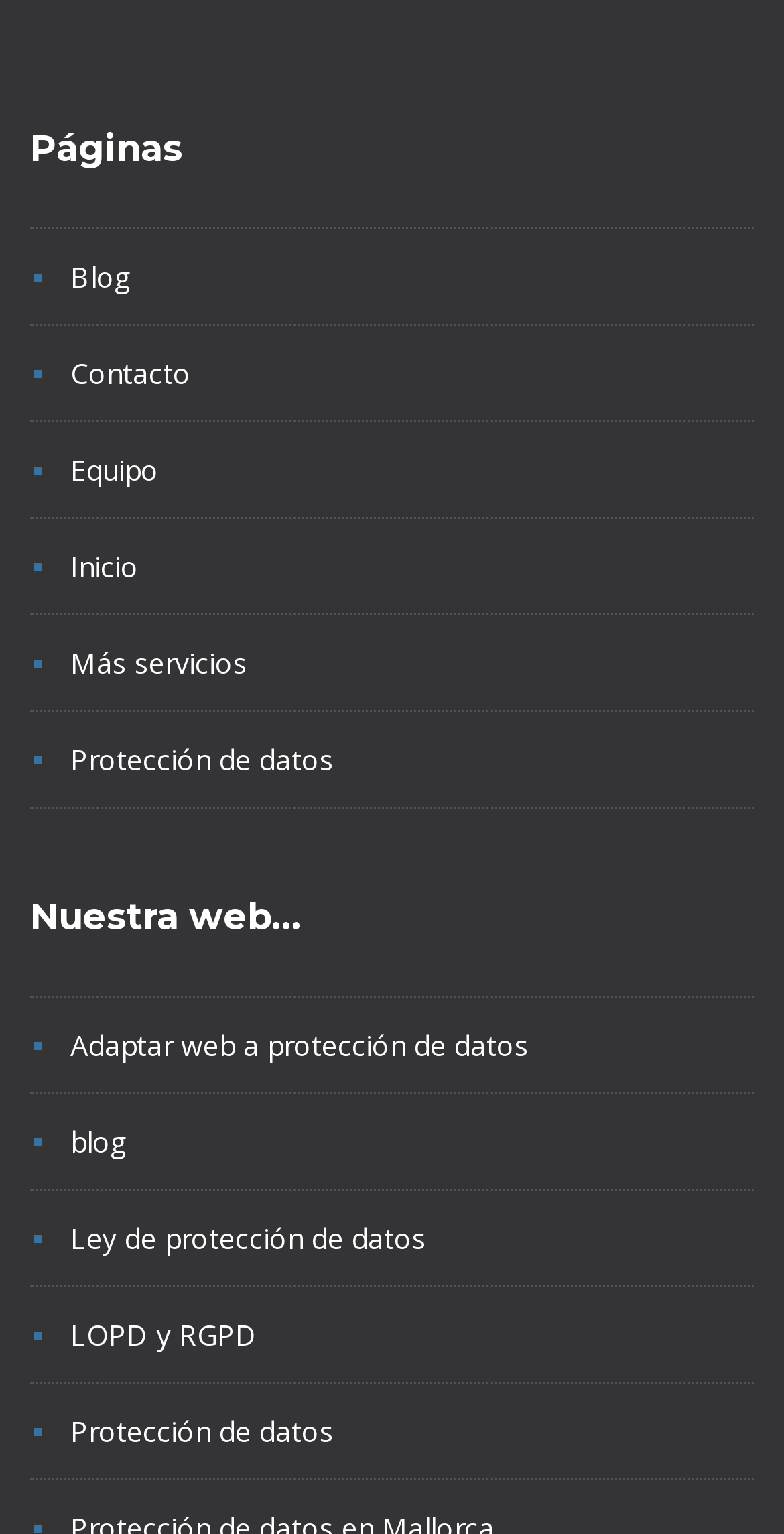What is the first link on the webpage?
Please answer using one word or phrase, based on the screenshot.

Blog